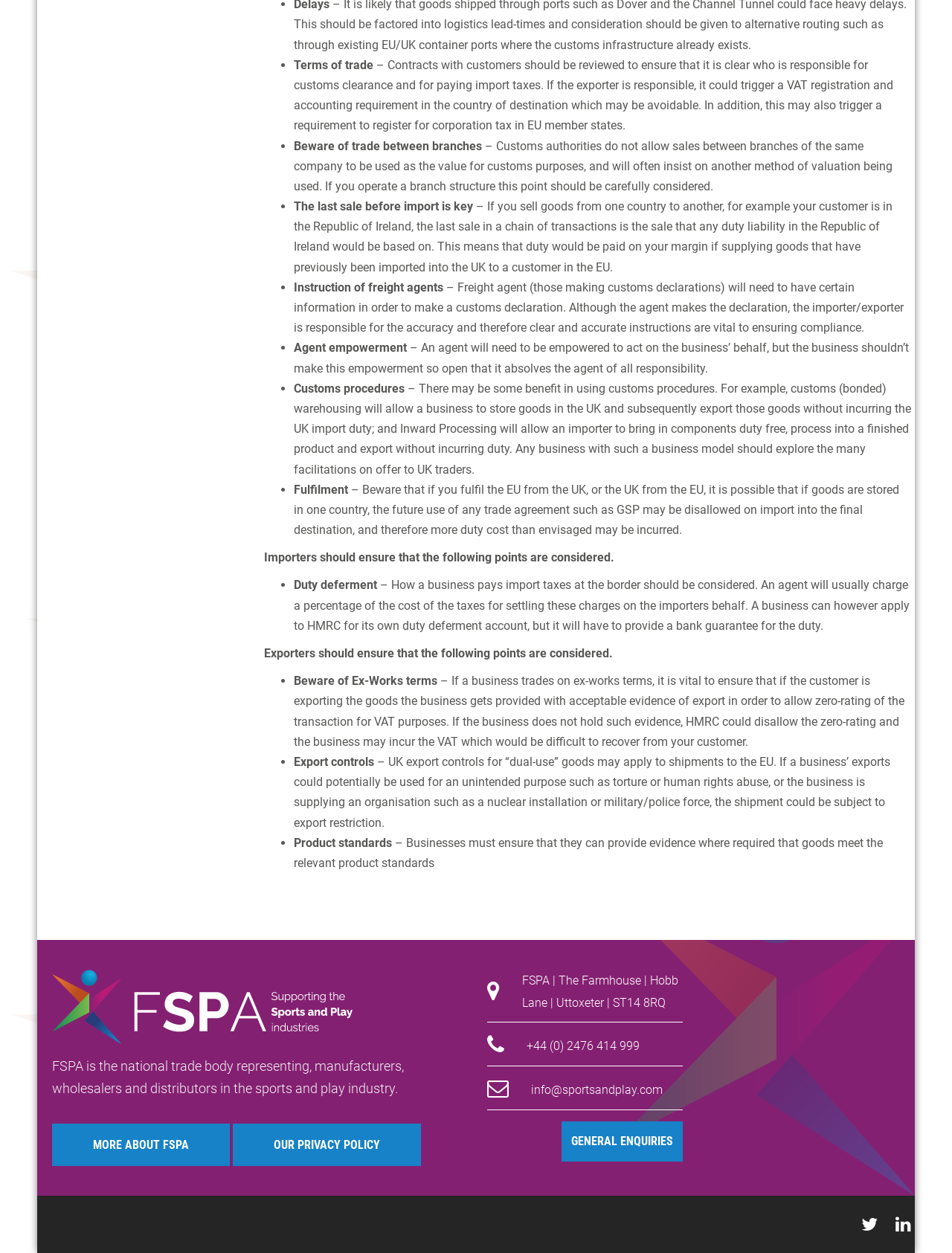What is the purpose of customs procedures? Look at the image and give a one-word or short phrase answer.

To benefit businesses